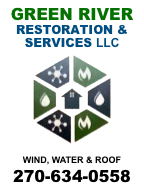How many segments does the hexagon have?
Examine the image and give a concise answer in one word or a short phrase.

Six